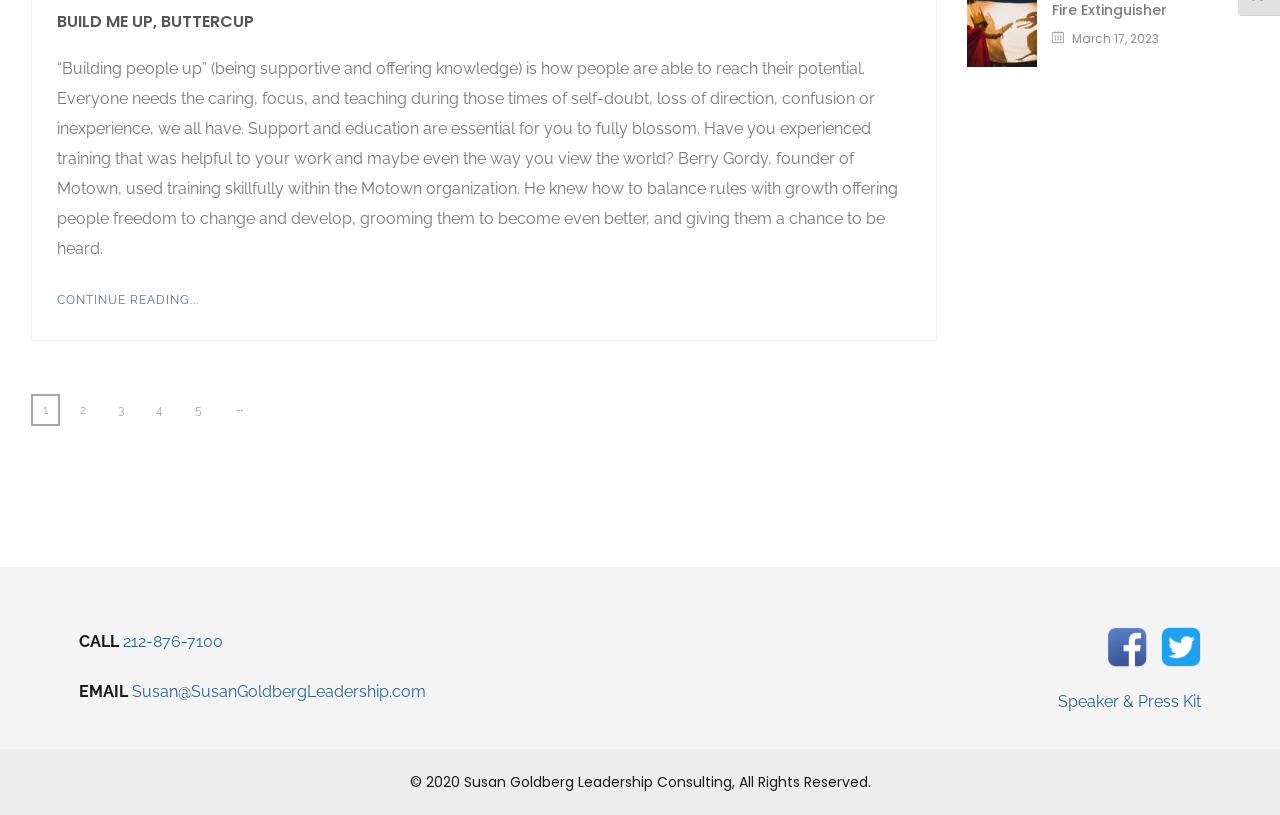Identify the bounding box of the HTML element described as: "alt="facebook"".

[0.865, 0.78, 0.904, 0.803]